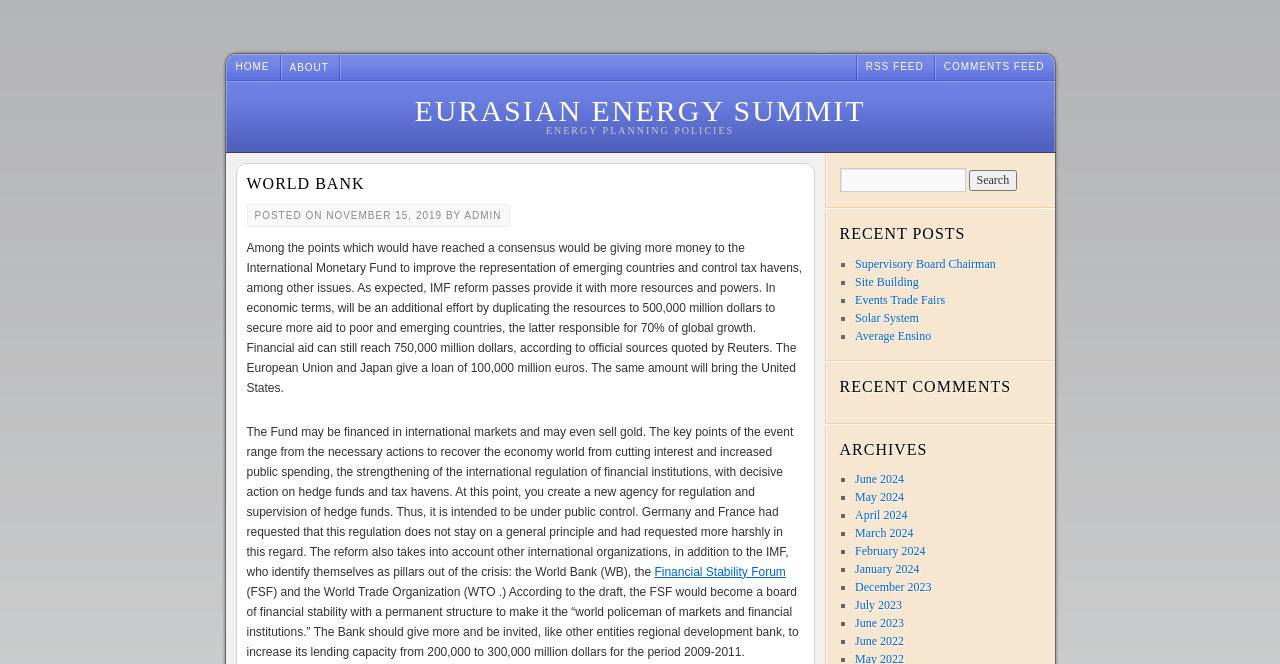Give a concise answer using one word or a phrase to the following question:
What is the name of the organization mentioned in the heading?

World Bank